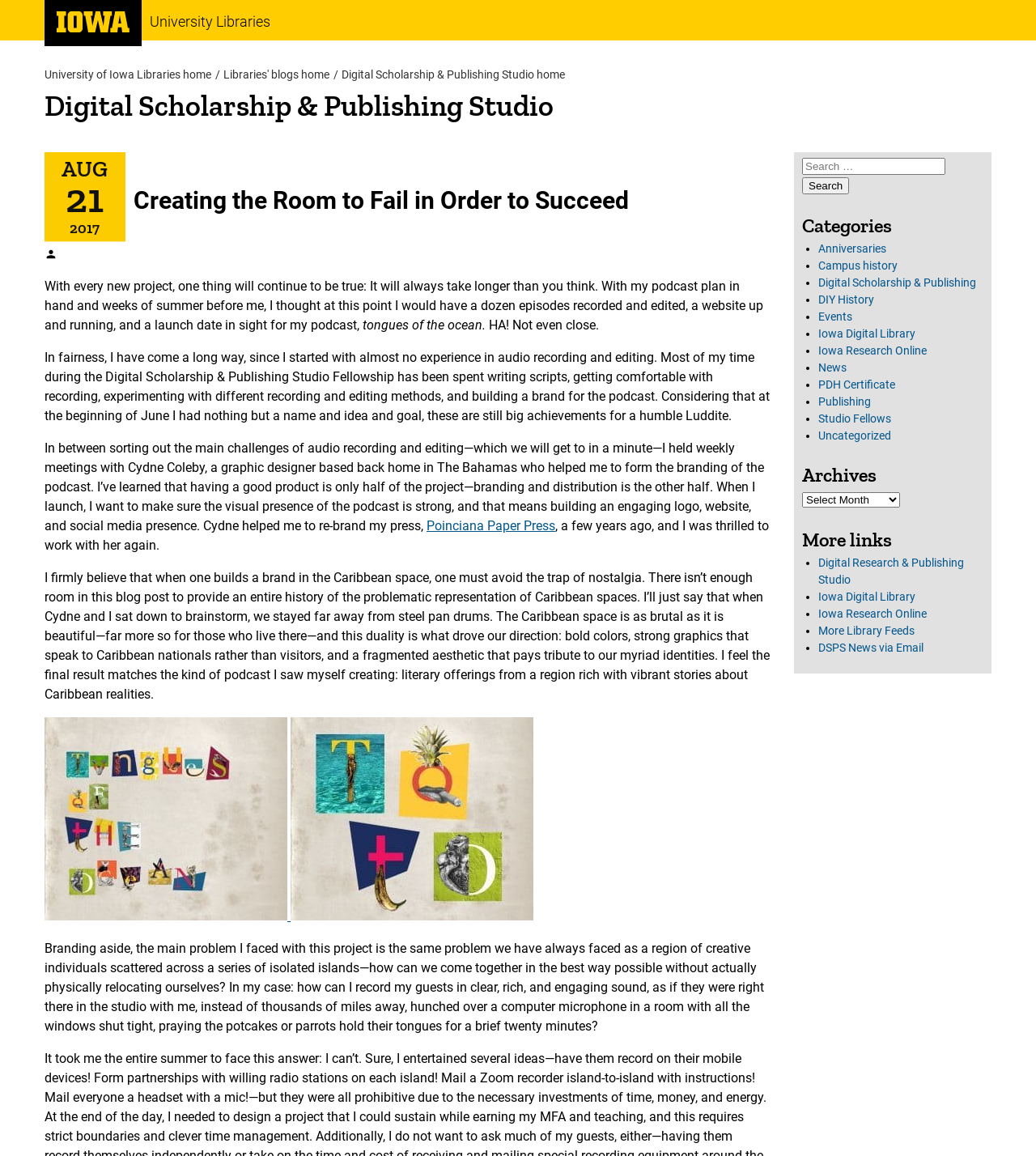Answer the question using only one word or a concise phrase: What is the title of the blog post?

Creating the Room to Fail in Order to Succeed